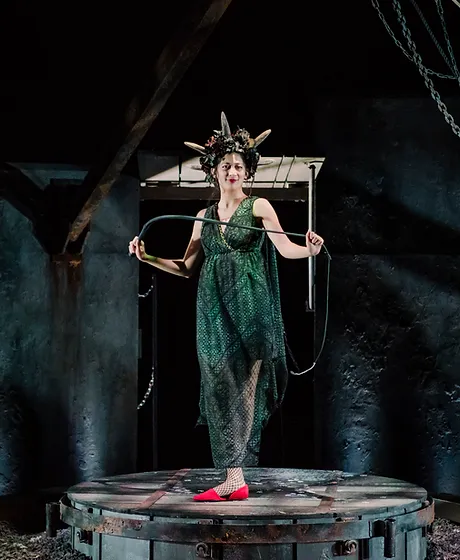Create an extensive caption that includes all significant details of the image.

In this striking image from the production "Girls on a Dirt Pile," the actress portrays a character in a captivating costume that blends elegance with a touch of whimsy. She stands confidently on a circular platform, dressed in a flowing, sheer green garment adorned with delicate patterns, perfectly suited for her role. The enchanting headpiece made of horns and floral elements enhances her ethereal appearance, while her vibrant red shoes add a bold contrast to the earthy tones surrounding her.

The backdrop showcases a dimly lit, industrial space, hinting at the narrative's dramatic elements. The atmosphere exudes a blend of mystery and artistry, highlighting the creative vision of the director, Eve Muson. Photographed by Marlayna Demond, this moment captures the essence of the production, which is described as a modern retelling of "The Rape of Persephone," exploring the complexities of womanhood. The actress's poised stance and engaging presence suggest a character bursting with energy and emotion.